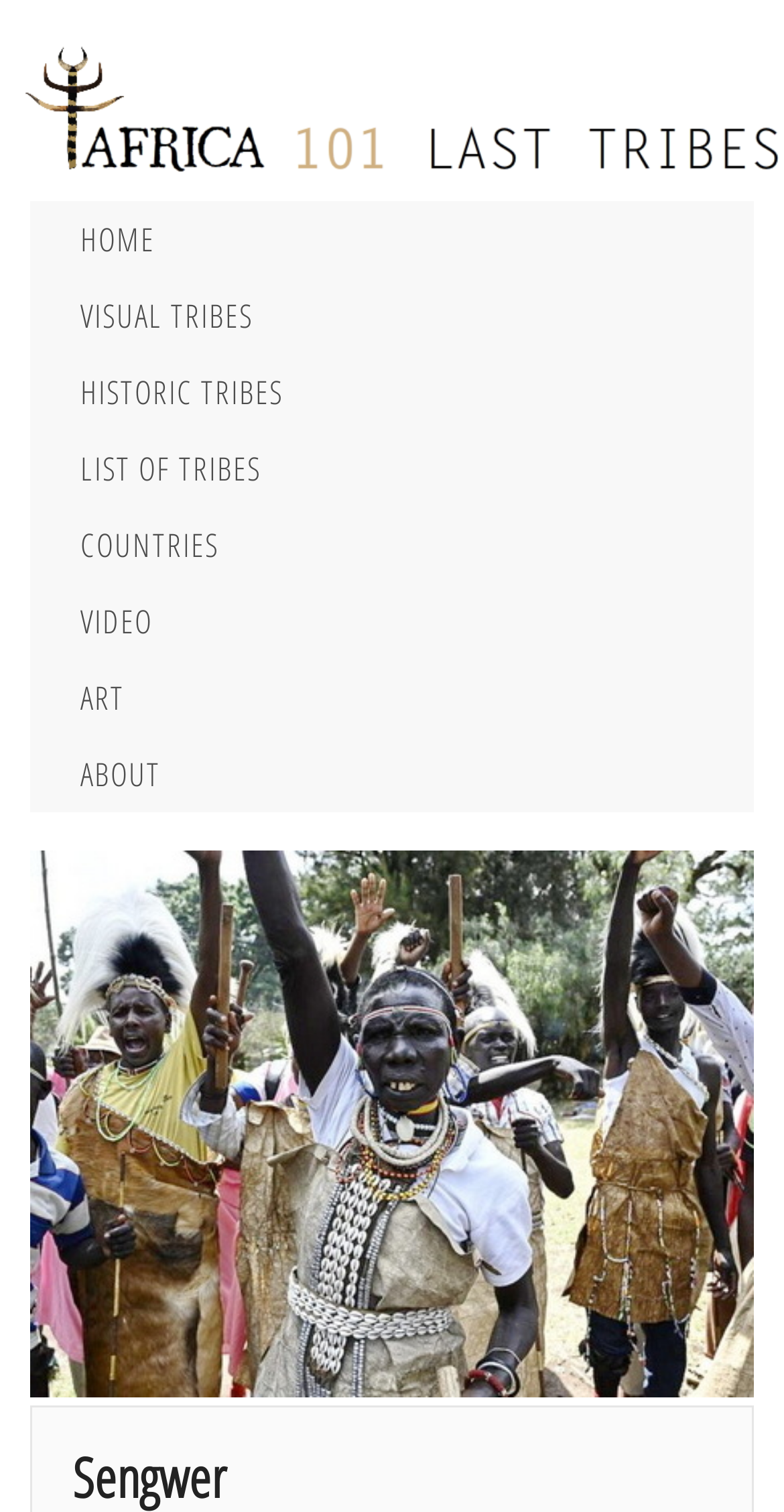What is the position of the 'VIDEO' link?
Please utilize the information in the image to give a detailed response to the question.

I looked at the navigation links and counted their positions, and found that the 'VIDEO' link is the sixth link from the top.